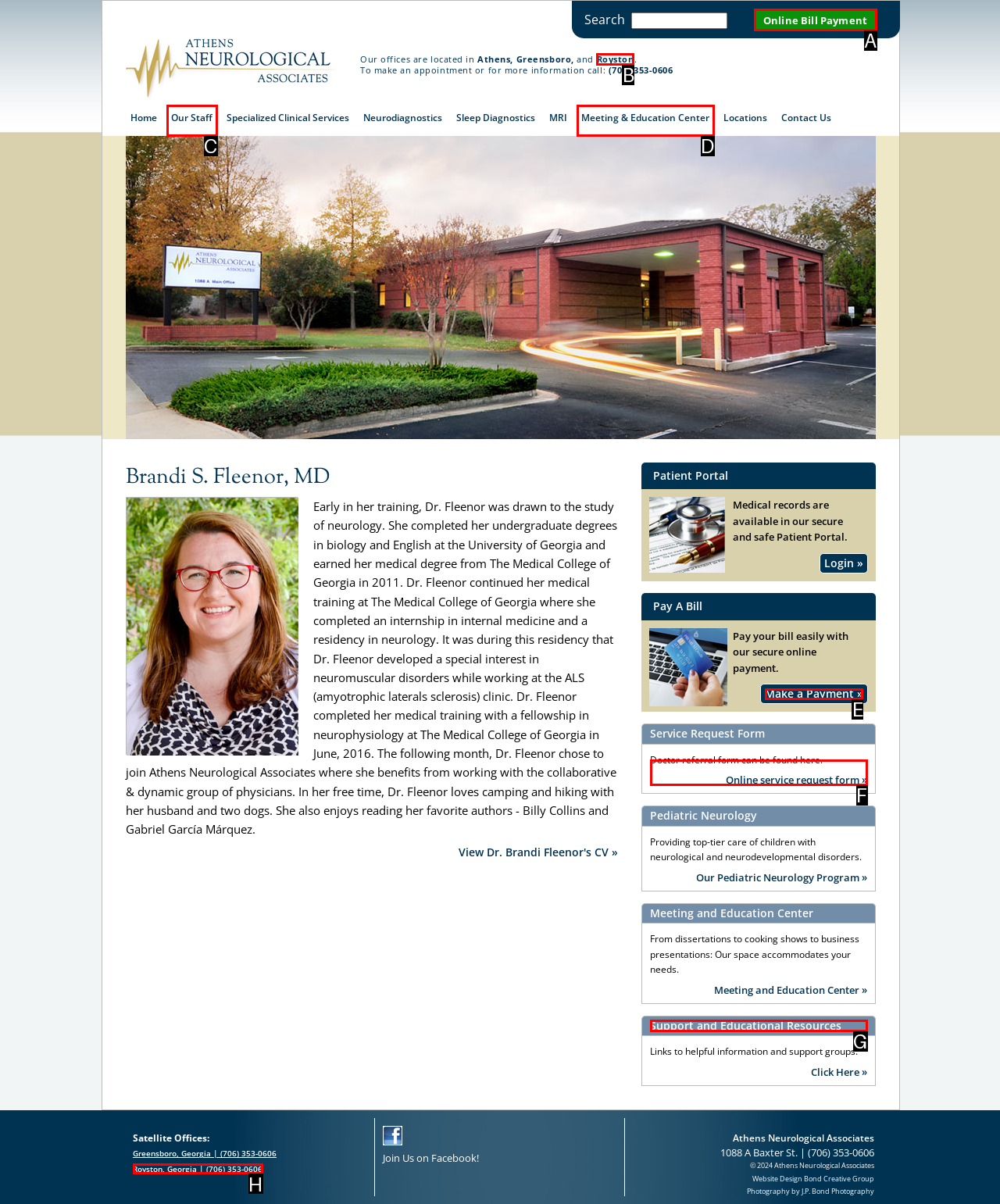Please indicate which HTML element to click in order to fulfill the following task: Pay a bill Respond with the letter of the chosen option.

E